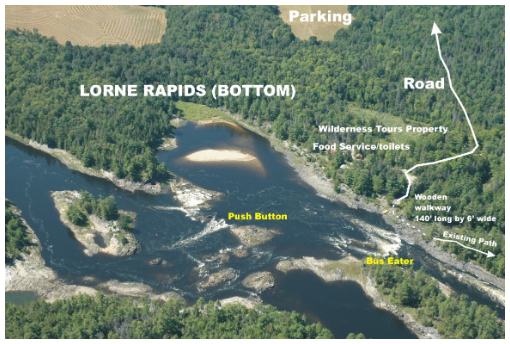What is the width of the wooden walkway?
Based on the image, provide your answer in one word or phrase.

6 feet